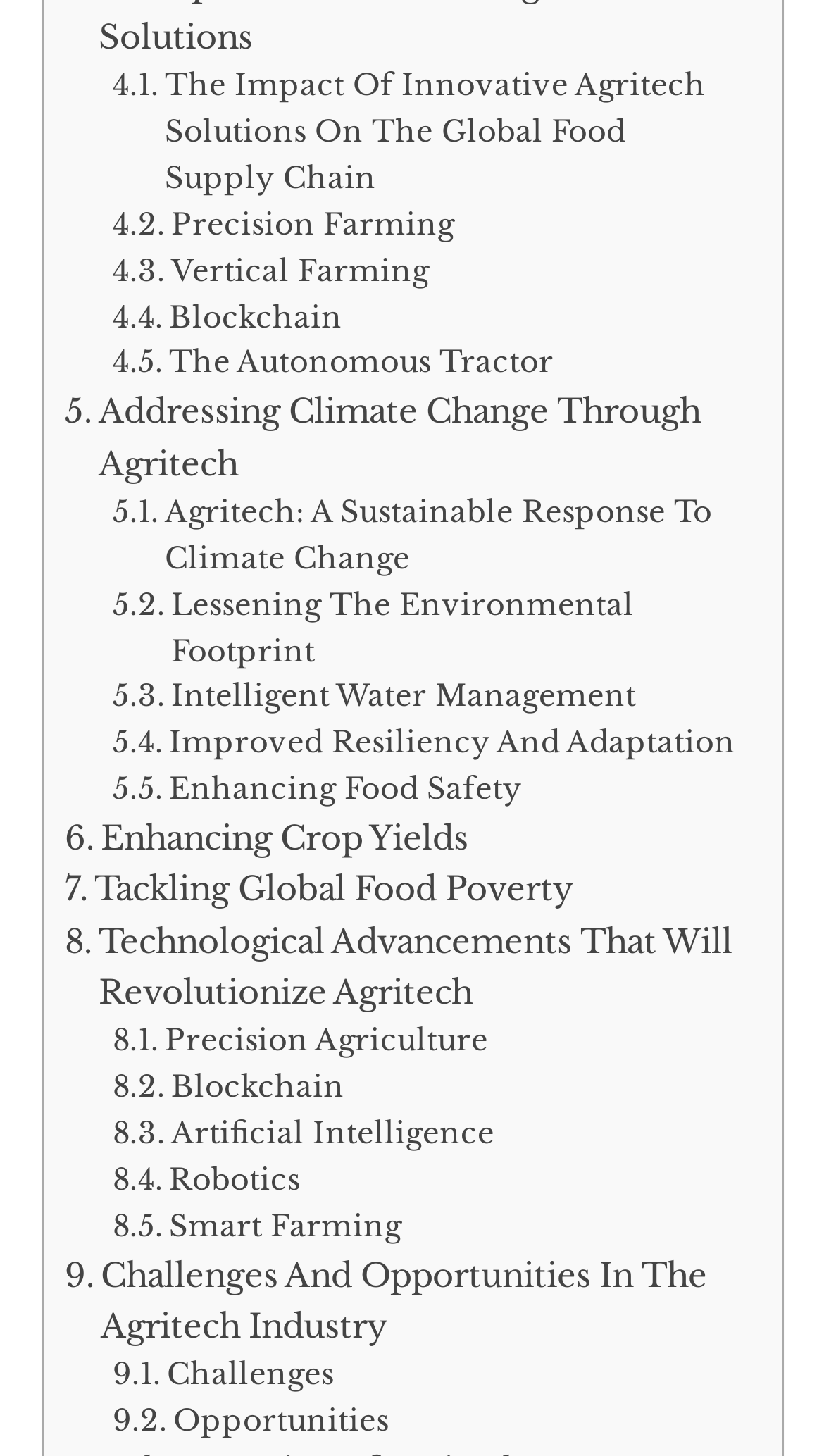What is the topic that comes after 'Vertical Farming'?
Look at the image and respond with a single word or a short phrase.

Blockchain